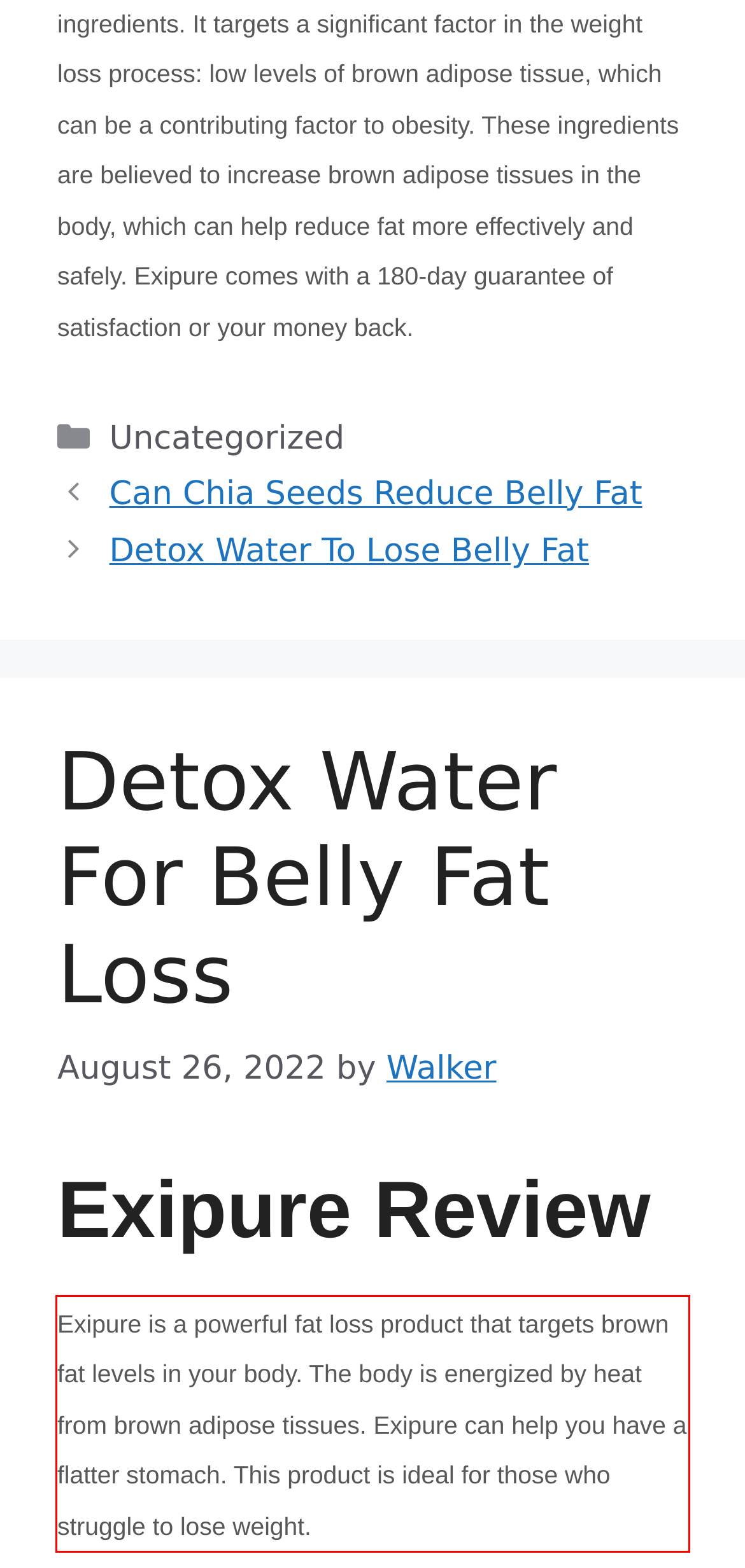Please perform OCR on the text content within the red bounding box that is highlighted in the provided webpage screenshot.

Exipure is a powerful fat loss product that targets brown fat levels in your body. The body is energized by heat from brown adipose tissues. Exipure can help you have a flatter stomach. This product is ideal for those who struggle to lose weight.